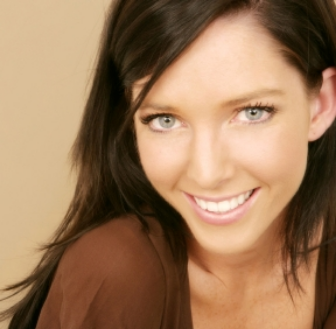Use the details in the image to answer the question thoroughly: 
What is the background of the image?

The caption describes the background as 'soft, neutral', which complements the woman's warm expression and emphasizes her natural beauty.